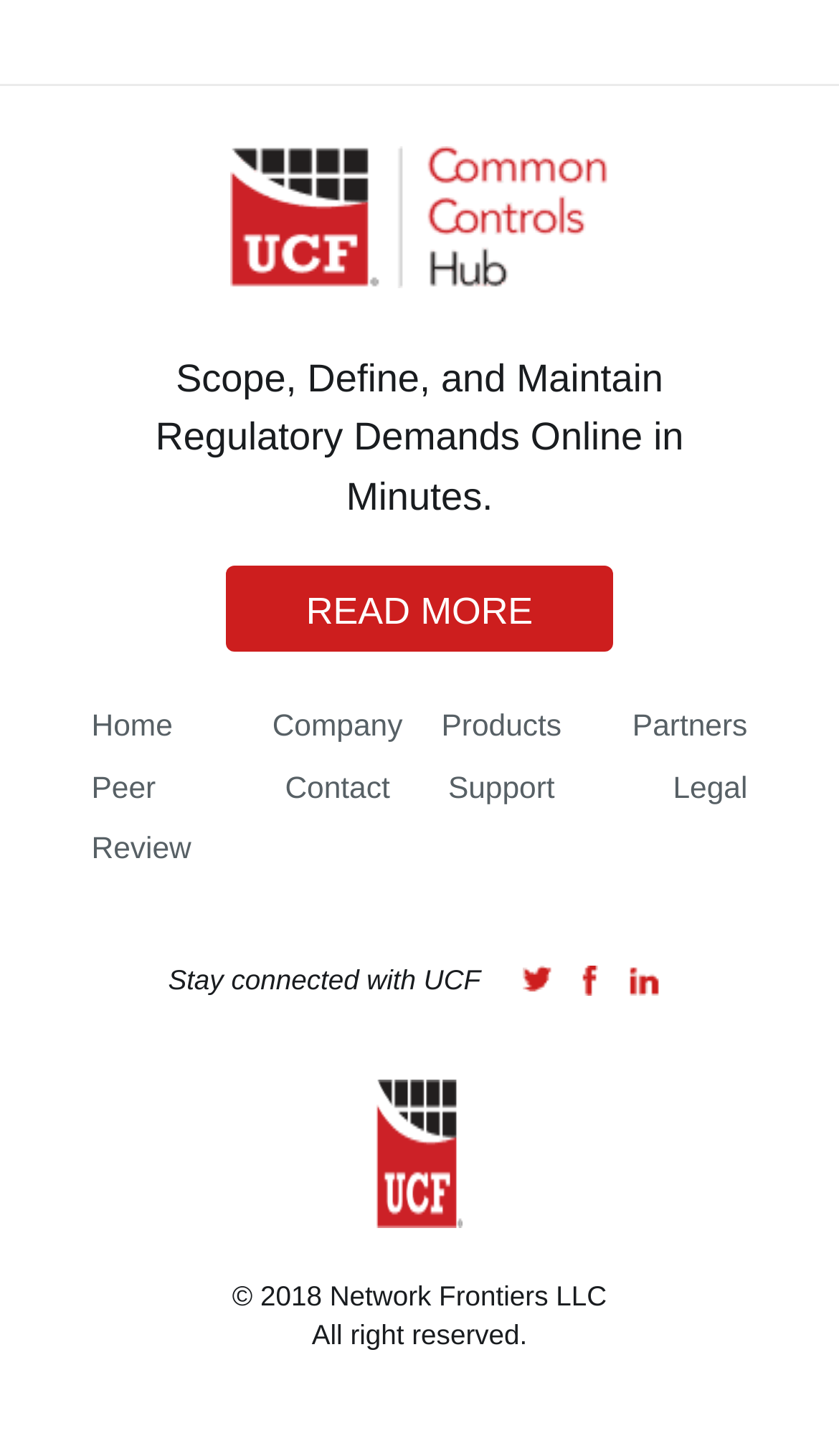Provide a one-word or short-phrase response to the question:
How many social media links are available?

3